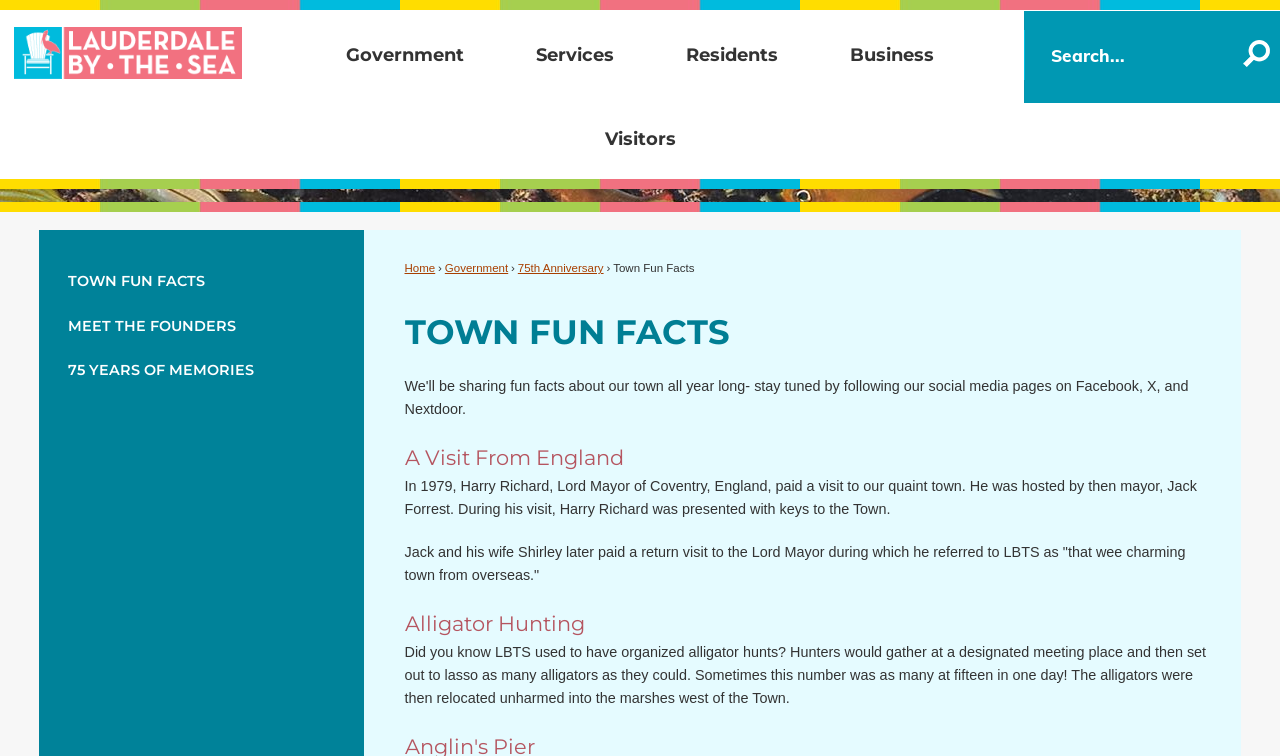Point out the bounding box coordinates of the section to click in order to follow this instruction: "Search for something".

[0.8, 0.04, 1.0, 0.106]